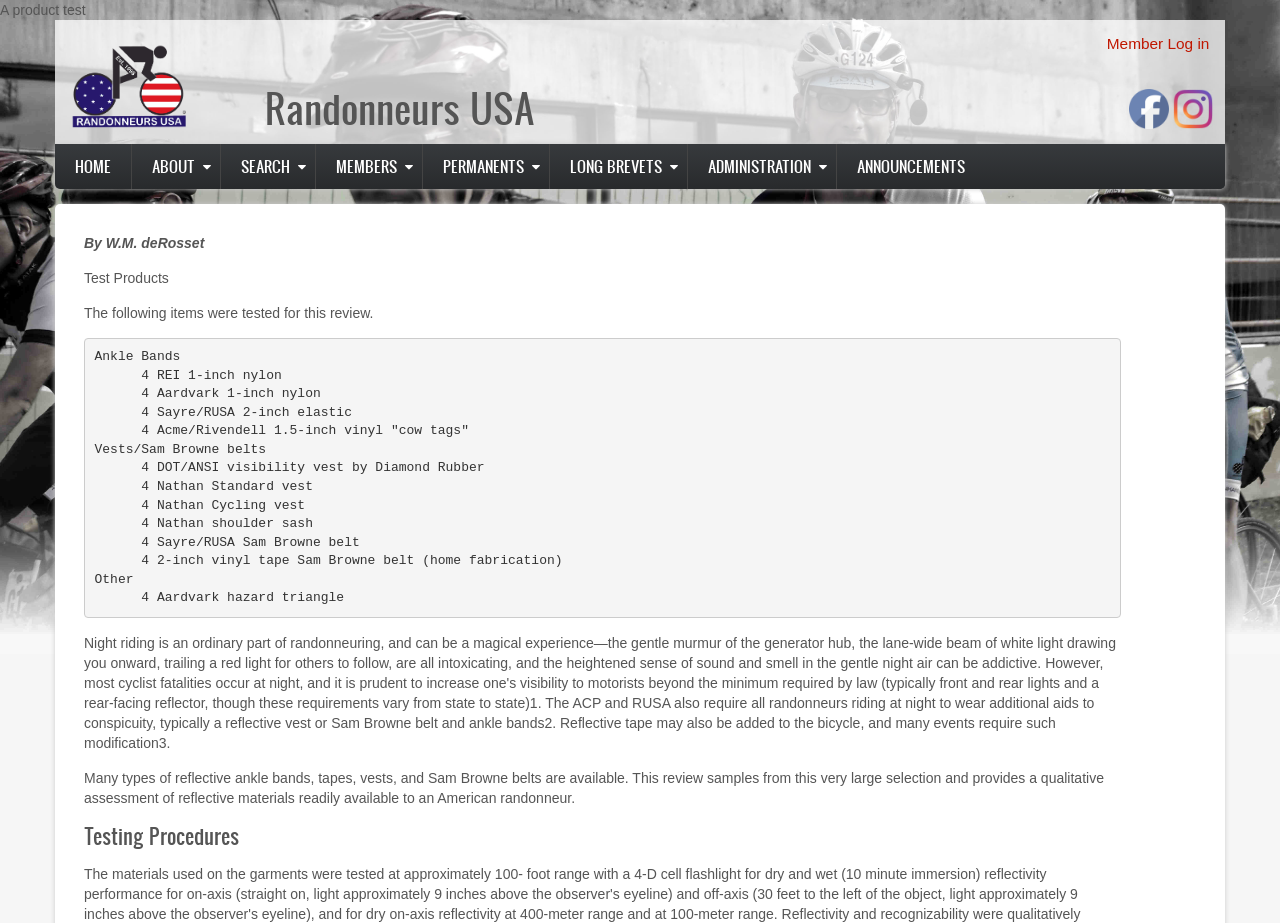What is the purpose of the review?
Could you give a comprehensive explanation in response to this question?

The purpose of the review can be inferred from the text content of the webpage, specifically the paragraph that mentions 'This review samples from this very large selection and provides a qualitative assessment of reflective materials readily available to an American randonneur.'